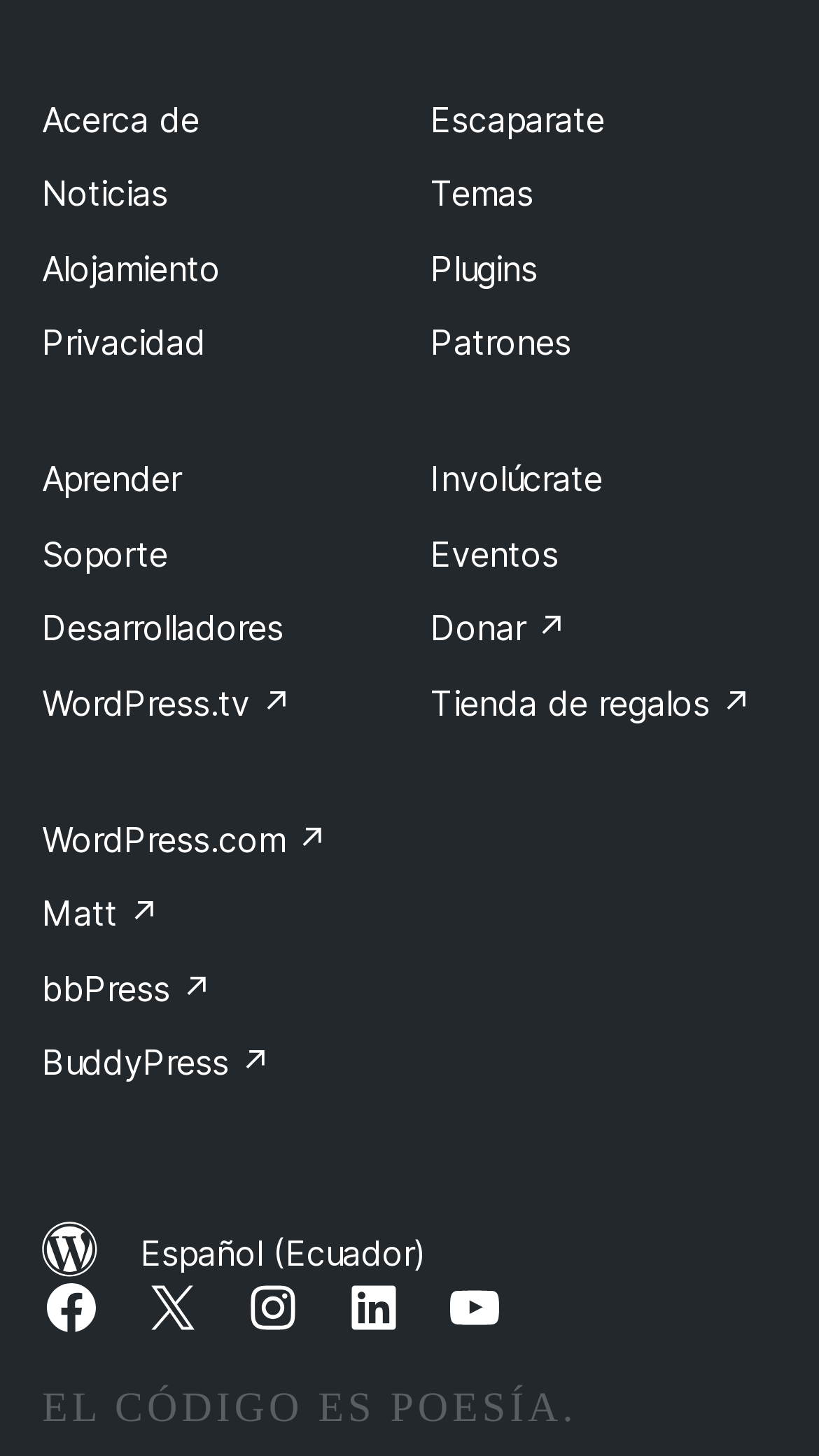Please determine the bounding box coordinates of the element to click in order to execute the following instruction: "view 1.0 release review details". The coordinates should be four float numbers between 0 and 1, specified as [left, top, right, bottom].

None